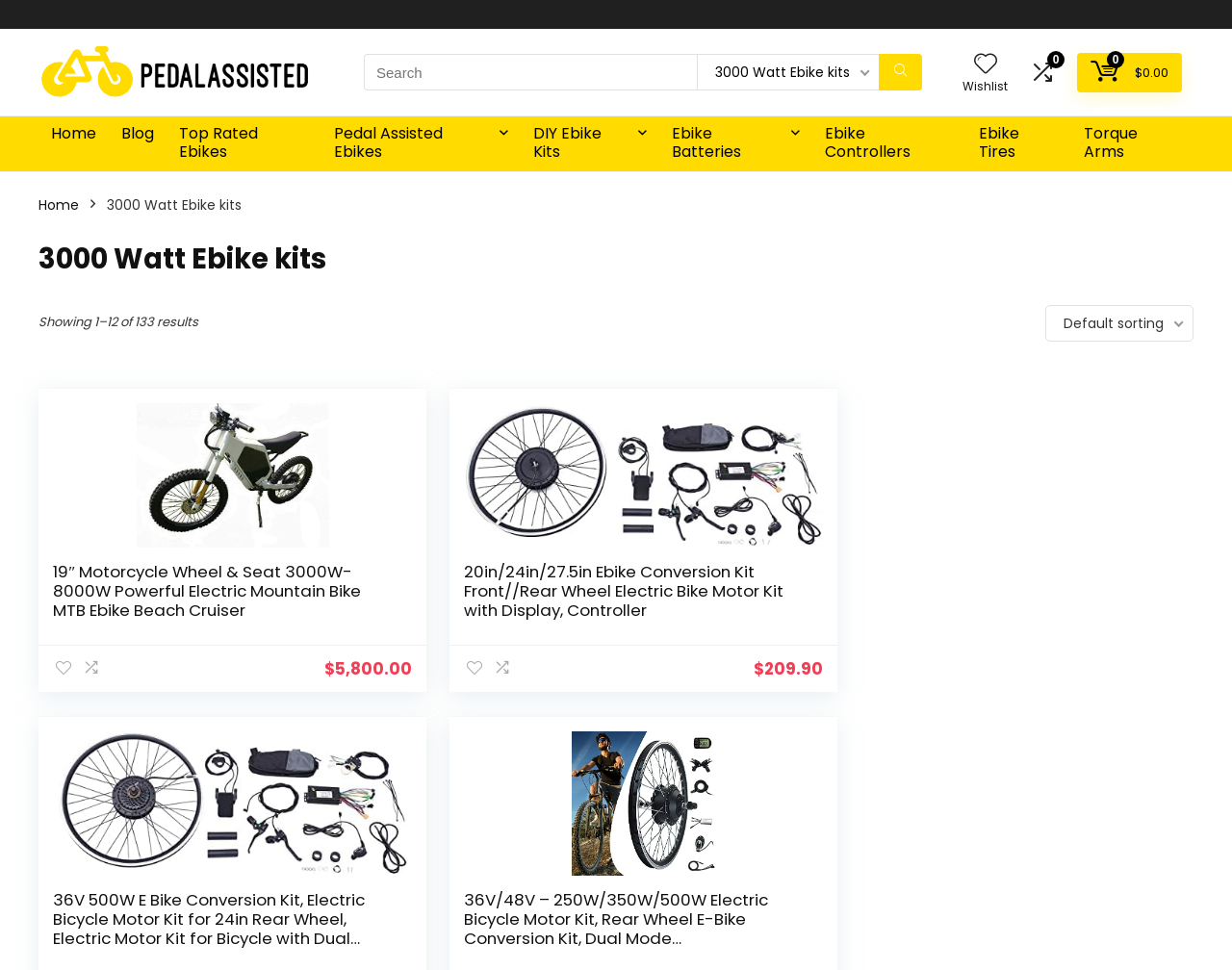Show the bounding box coordinates of the region that should be clicked to follow the instruction: "Search for ebike kits."

[0.295, 0.056, 0.566, 0.093]